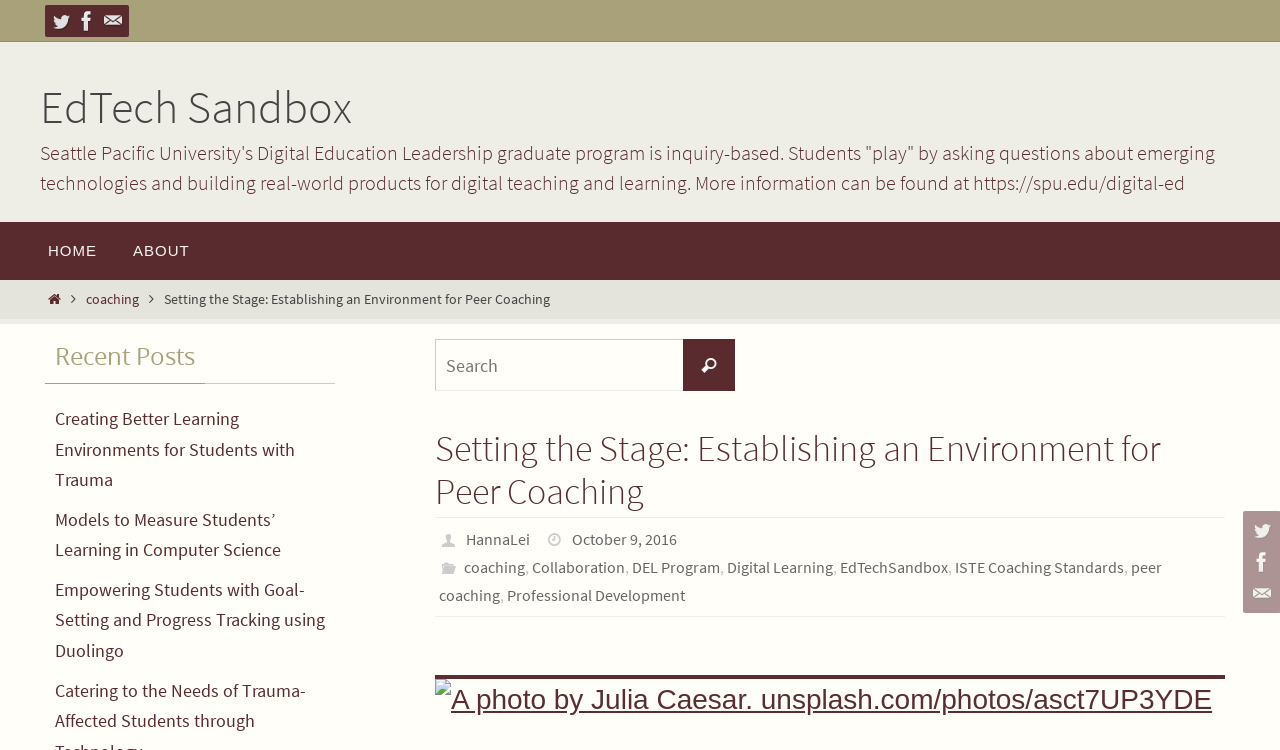What is the date of the article 'Setting the Stage: Establishing an Environment for Peer Coaching'? Using the information from the screenshot, answer with a single word or phrase.

October 9, 2016